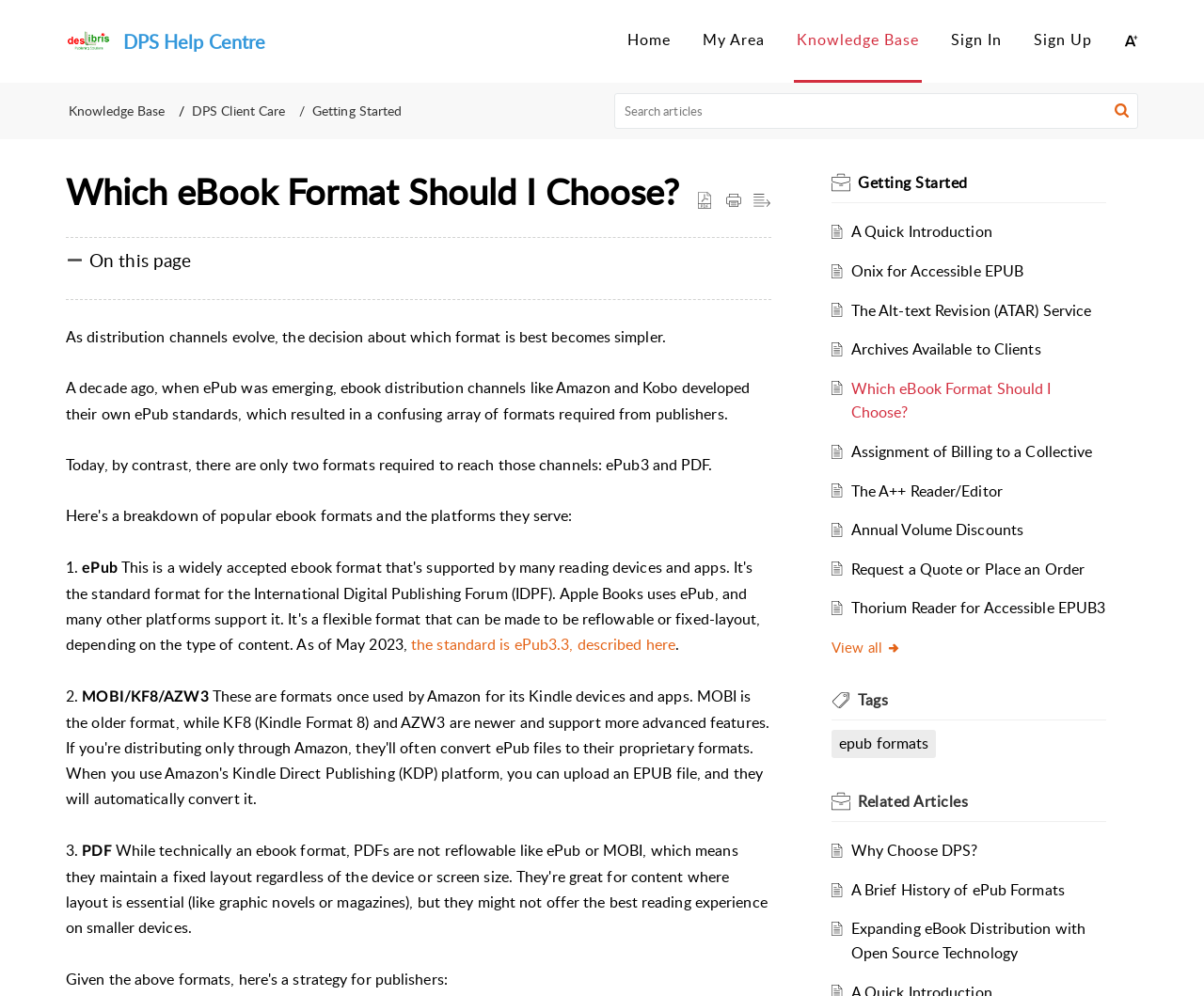What is the purpose of the 'Reader view' button?
Utilize the information in the image to give a detailed answer to the question.

The 'Reader view' button is likely used to view the article in a reader-friendly mode, which is a common feature on many websites.